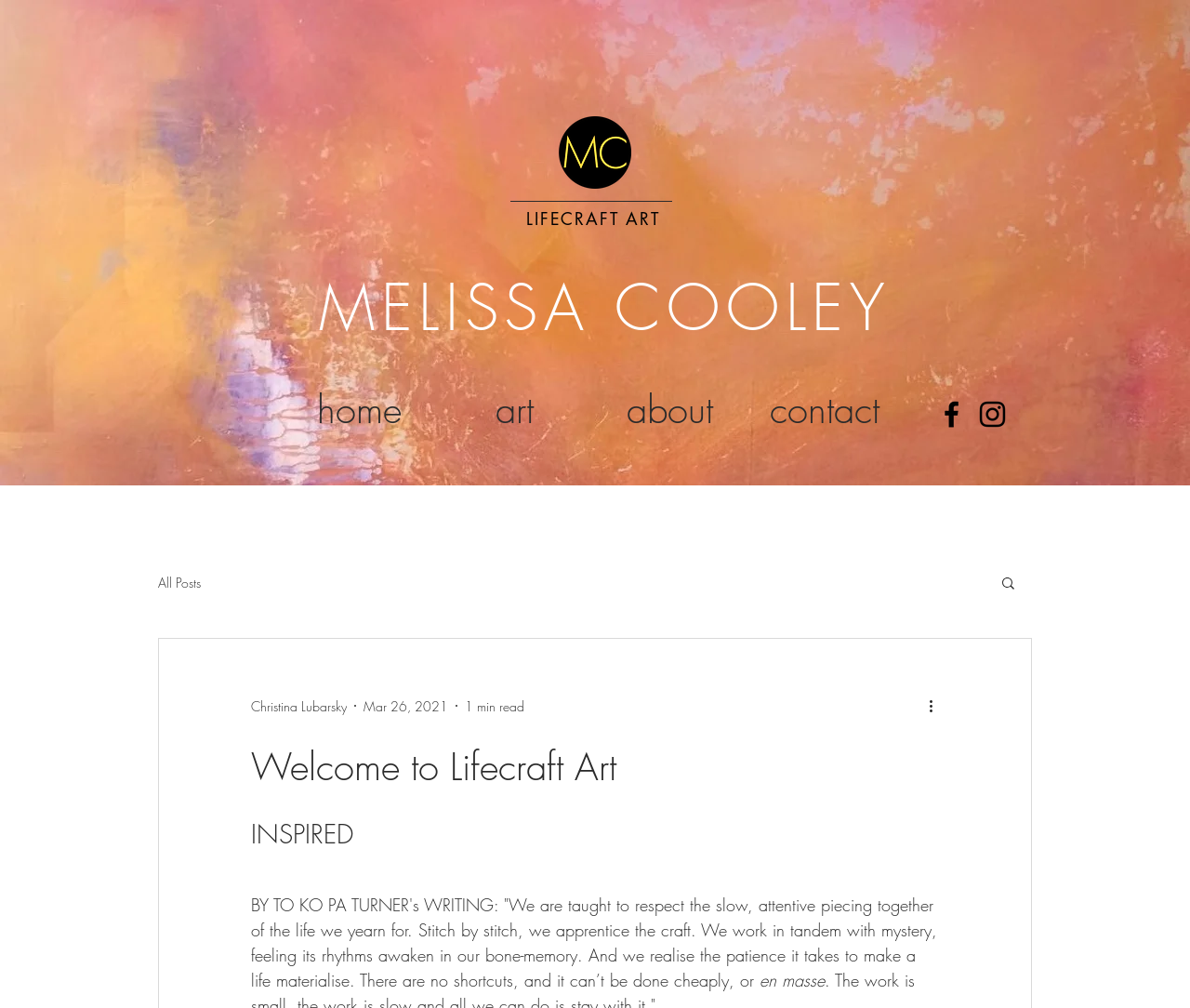Please identify the bounding box coordinates of the element I need to click to follow this instruction: "Visit the 'art' page".

[0.367, 0.367, 0.498, 0.446]